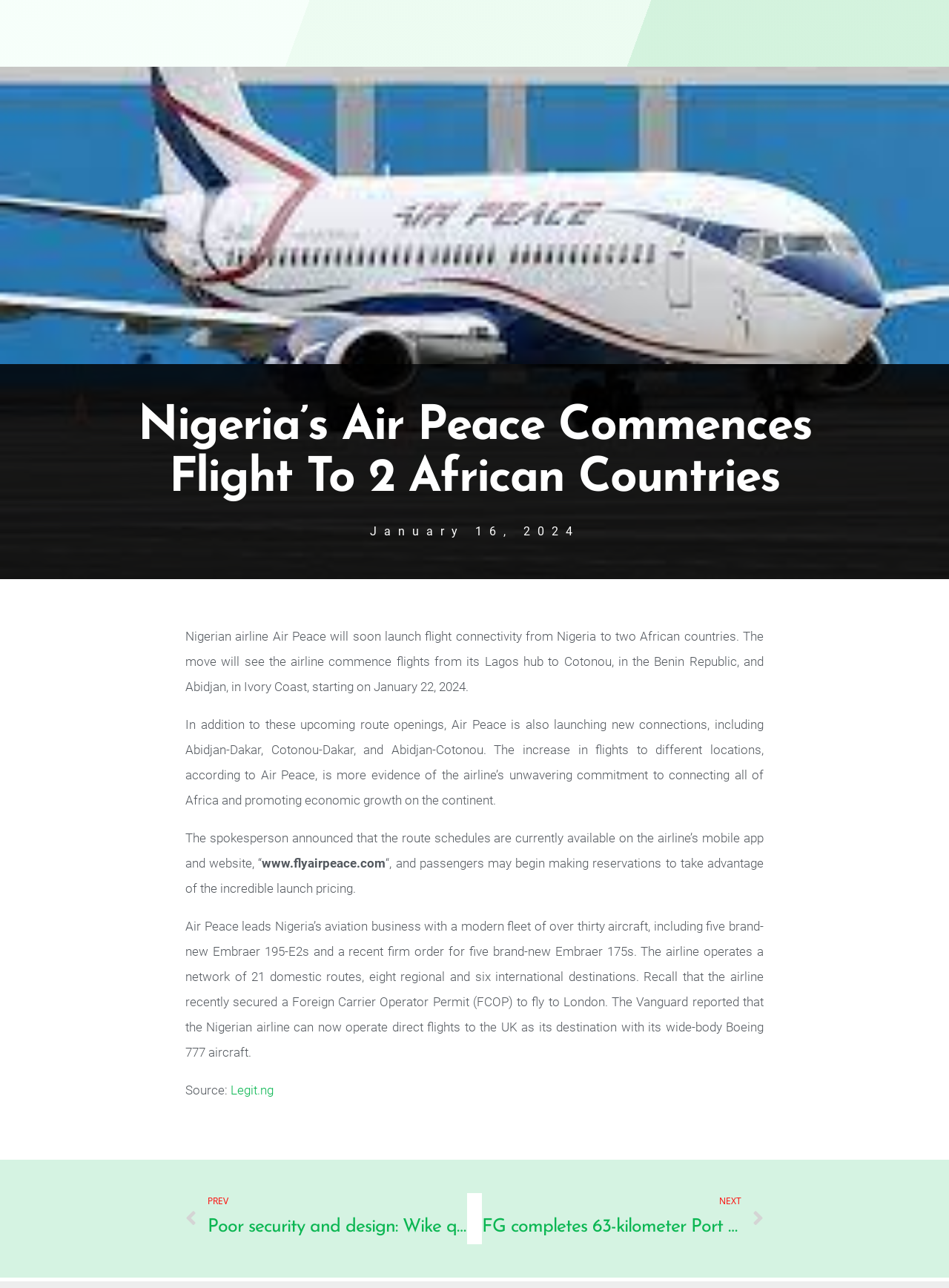Show the bounding box coordinates of the region that should be clicked to follow the instruction: "Click the REGISTER button."

[0.843, 0.003, 0.945, 0.029]